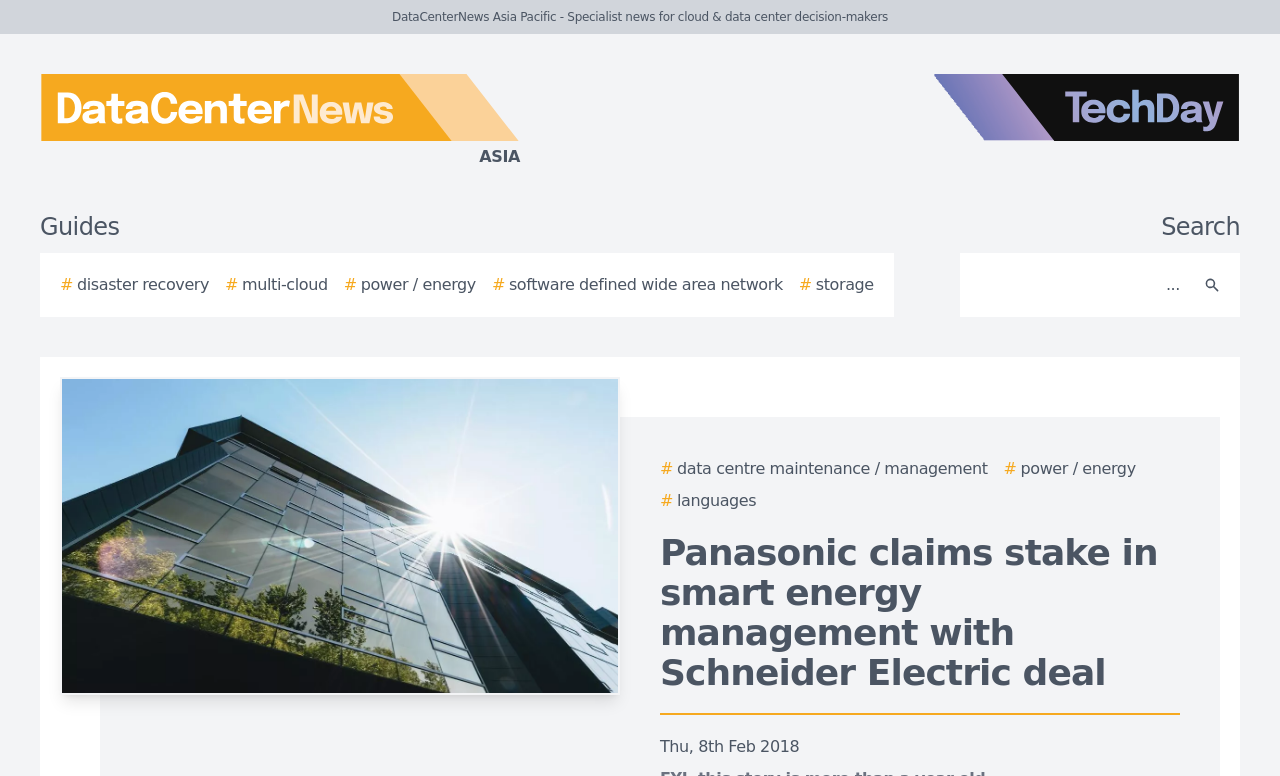Give a concise answer using one word or a phrase to the following question:
What is the name of the website?

DataCenterNews Asia Pacific